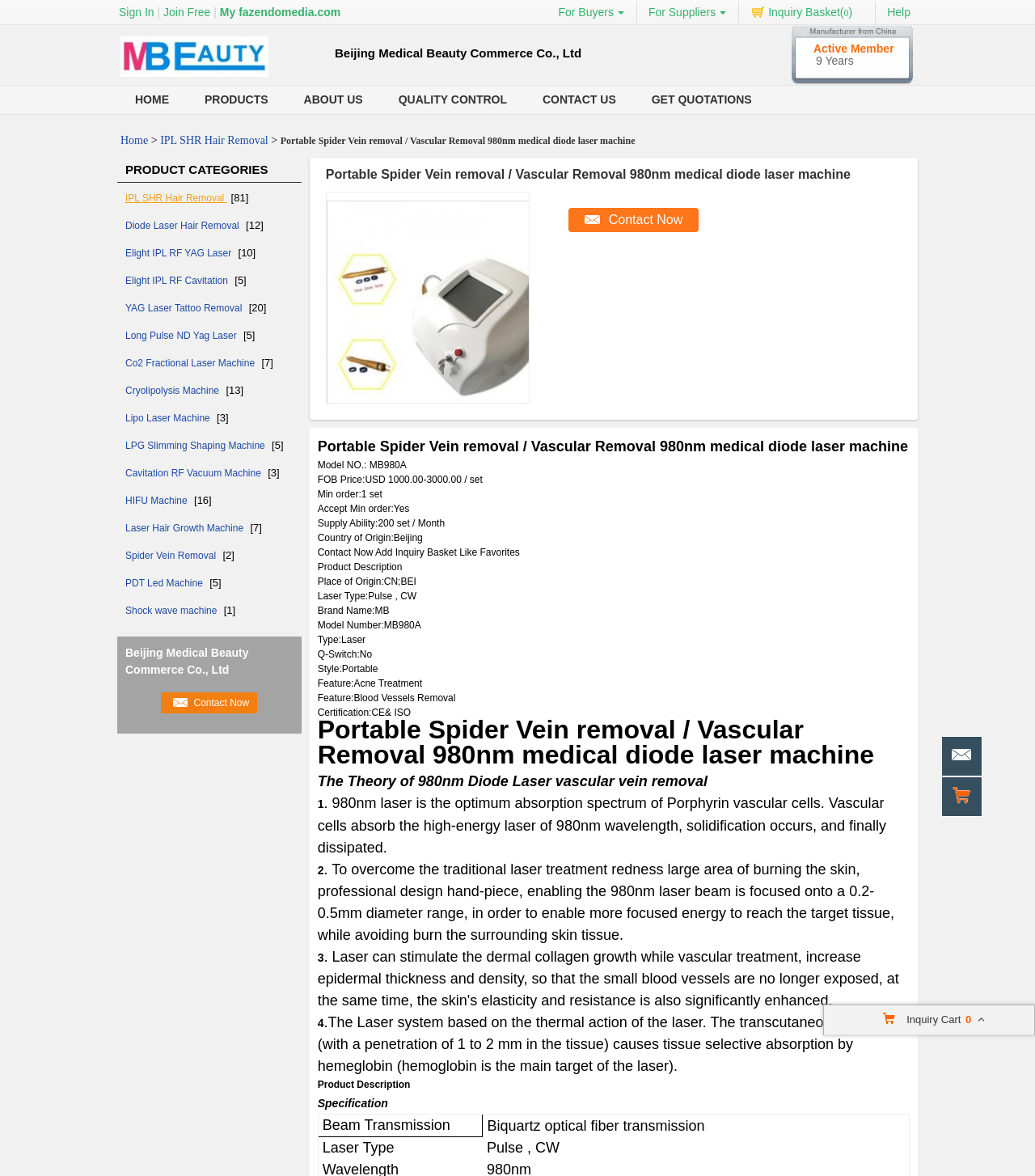Please locate the bounding box coordinates of the element that should be clicked to achieve the given instruction: "Inquire about IPL SHR hair removal".

[0.121, 0.164, 0.223, 0.173]